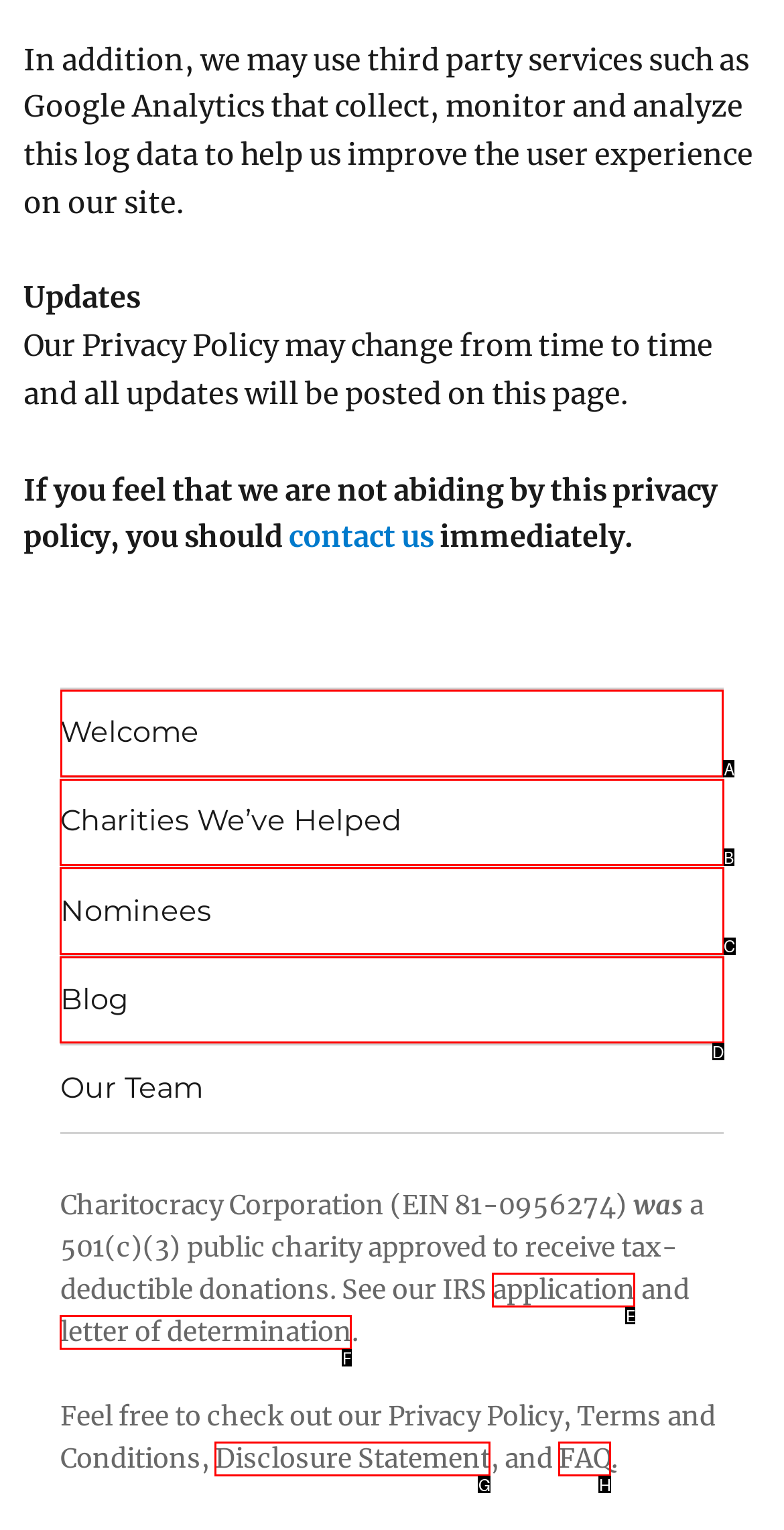Which lettered option should I select to achieve the task: go to Welcome according to the highlighted elements in the screenshot?

A